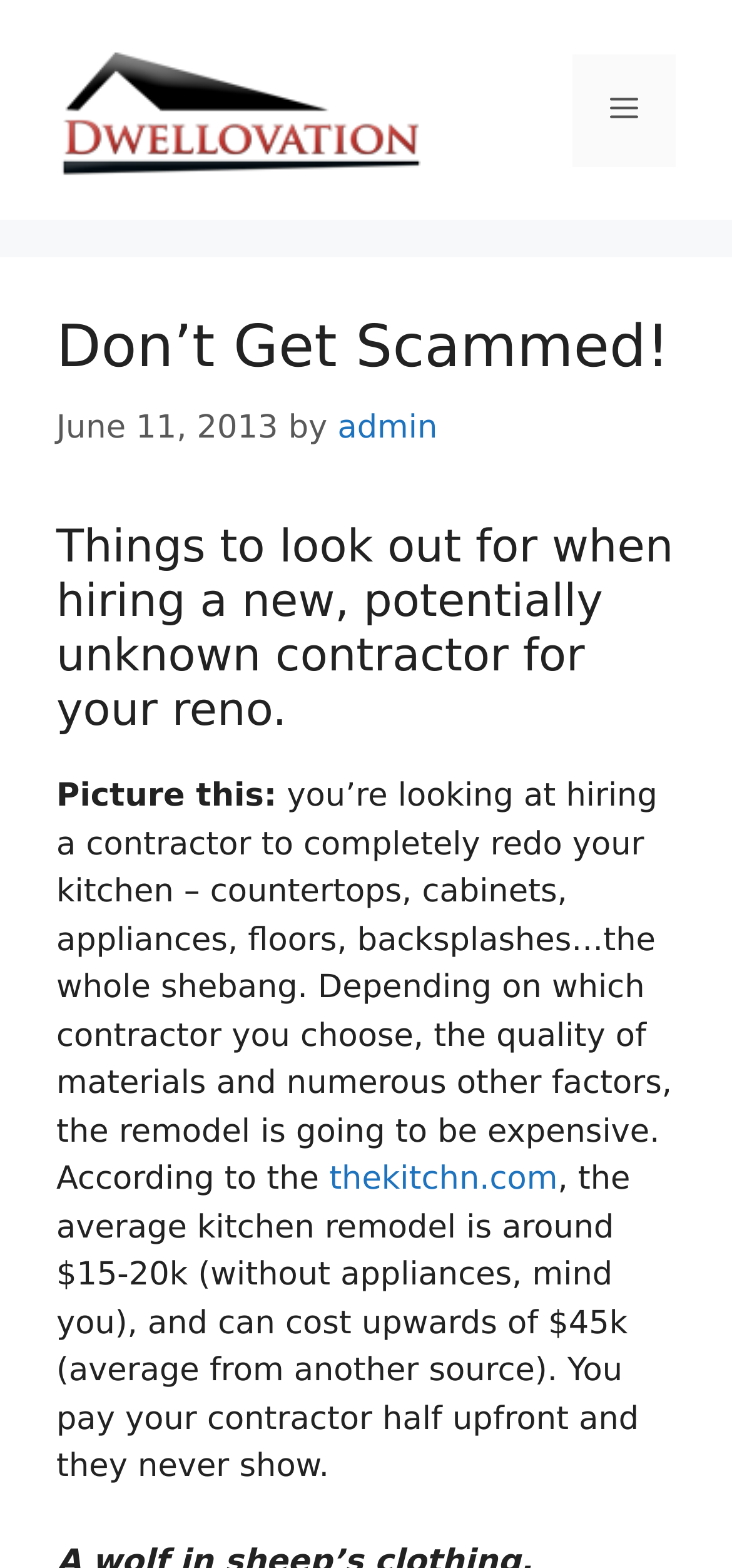Identify the bounding box for the described UI element. Provide the coordinates in (top-left x, top-left y, bottom-right x, bottom-right y) format with values ranging from 0 to 1: Menu

[0.782, 0.034, 0.923, 0.106]